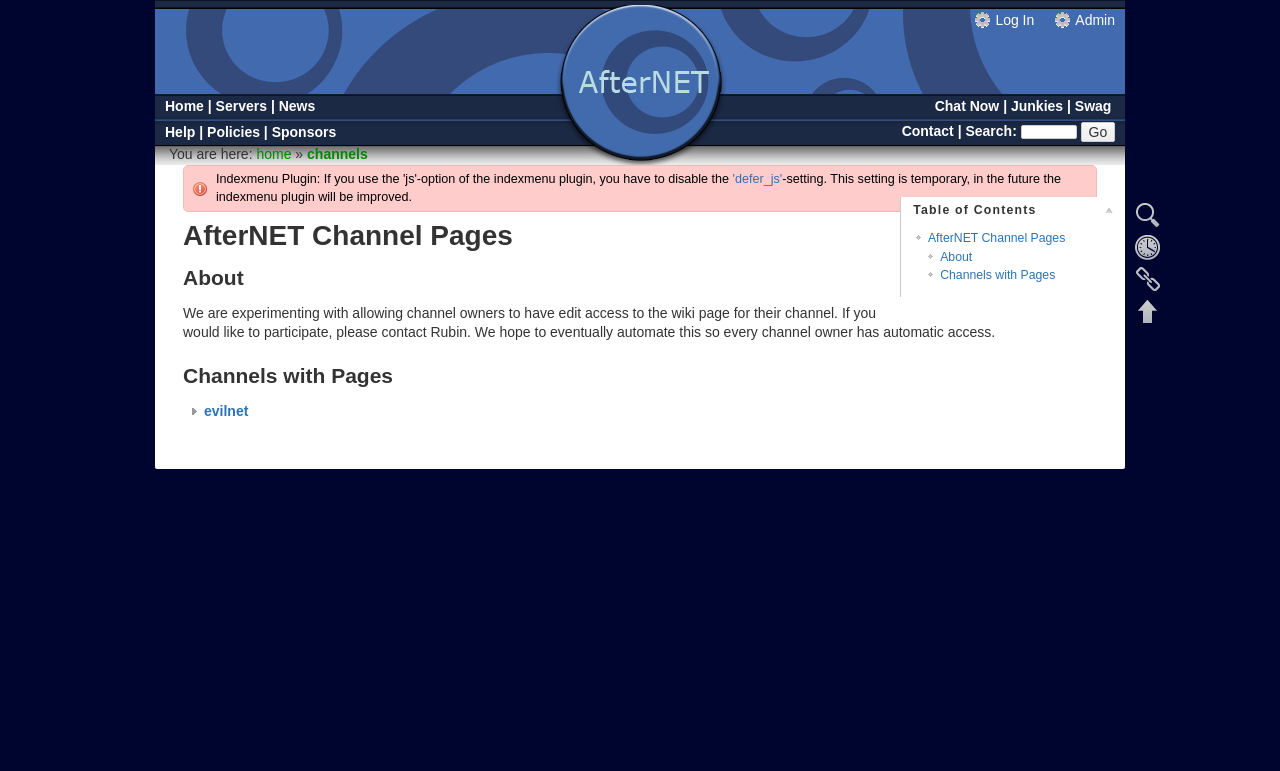Find the bounding box coordinates of the element I should click to carry out the following instruction: "Click on the 'Chat Now' button".

[0.73, 0.127, 0.781, 0.147]